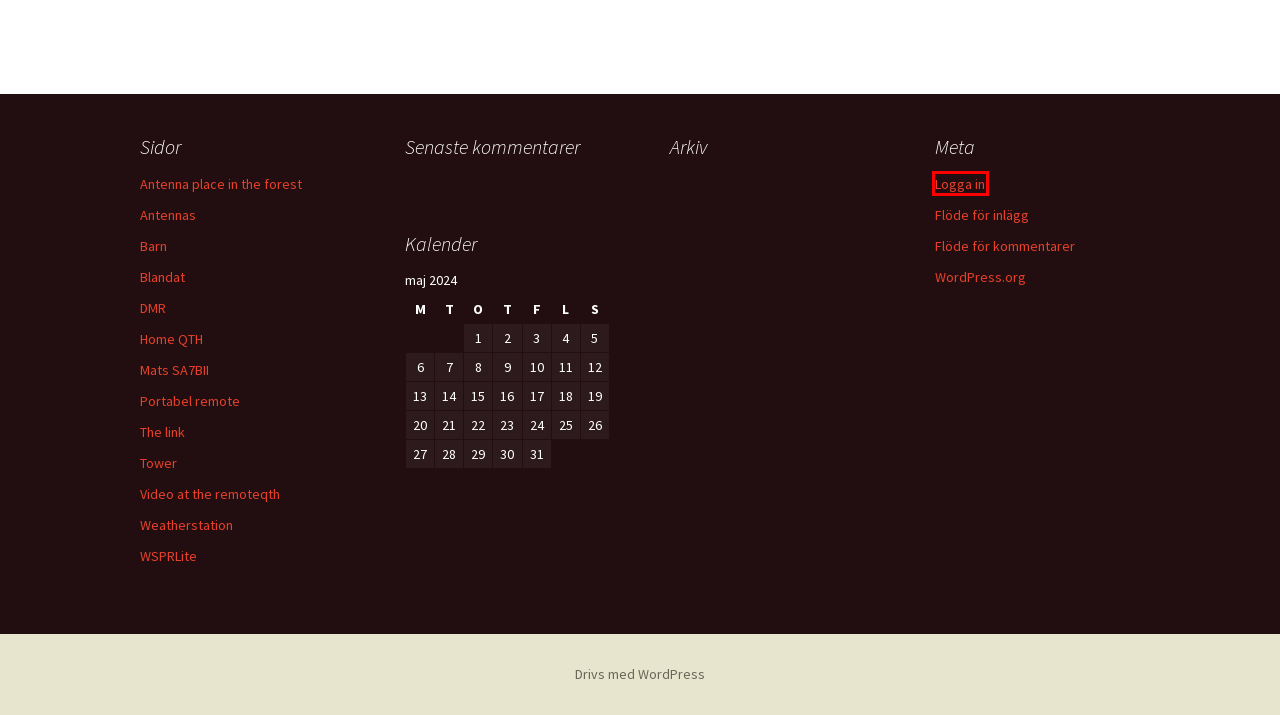You have a screenshot of a webpage, and a red bounding box highlights an element. Select the webpage description that best fits the new page after clicking the element within the bounding box. Options are:
A. SA7BII
B. WSPRLite | SA7BII
C. Bloggningsverktyg, publiceringsplattform och CMS – WordPress.org Svenska
D. Blandat | SA7BII
E. Kommentarer till SA7BII
F. DMR | SA7BII
G. Logga in ‹ SA7BII — WordPress
H. SA7BII | Welcome to my Radiosite

G